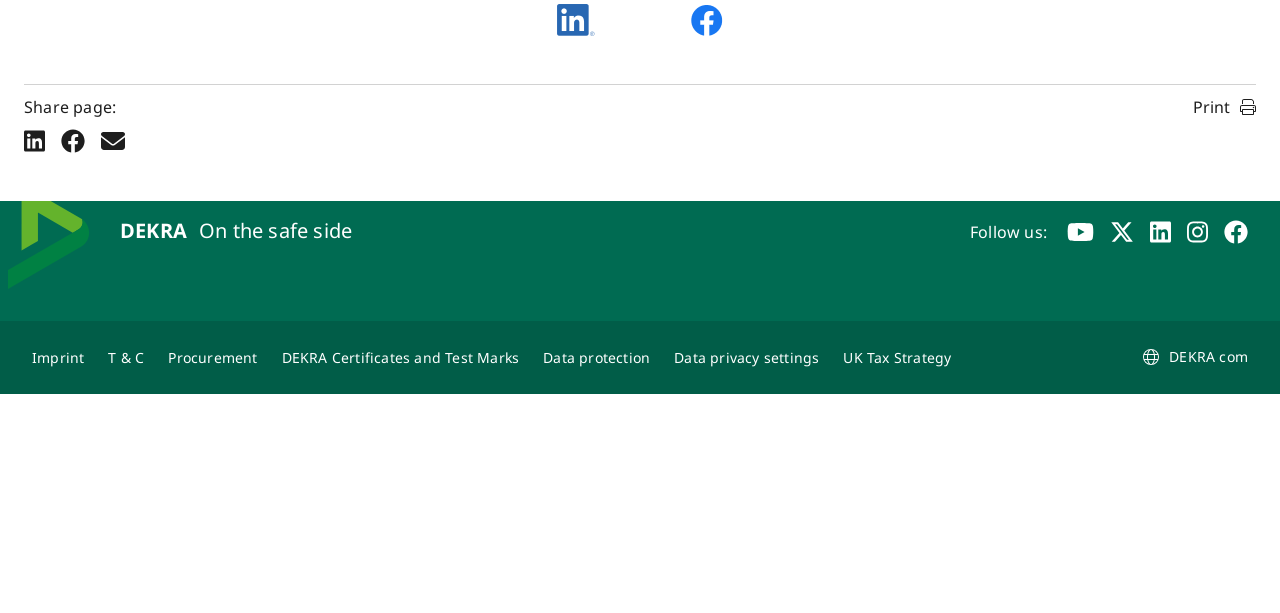Please specify the bounding box coordinates of the clickable section necessary to execute the following command: "Share page via Email".

[0.079, 0.21, 0.098, 0.25]